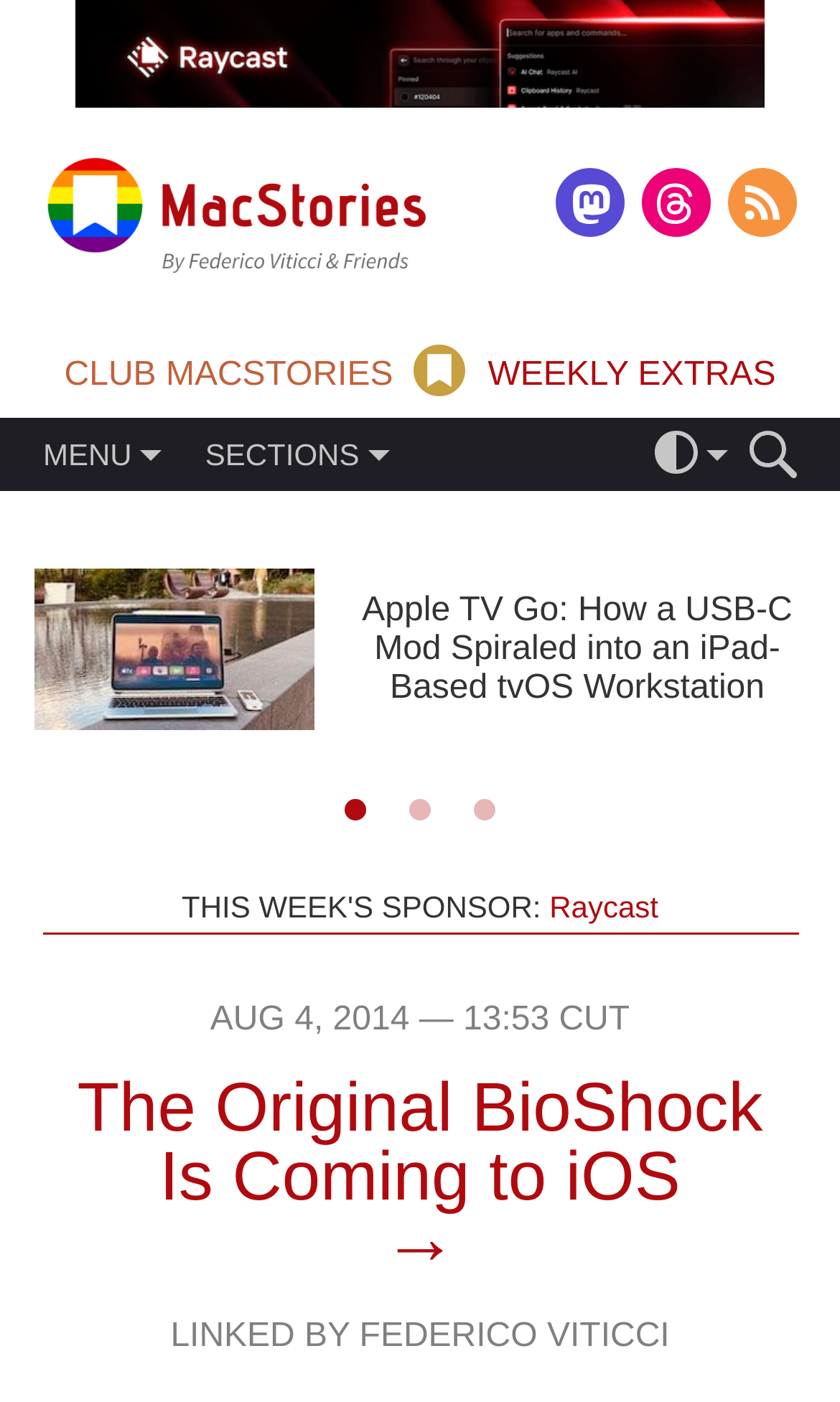Determine the main headline of the webpage and provide its text.

Apple TV Go: How a USB-C Mod Spiraled into an iPad-Based tvOS Workstation